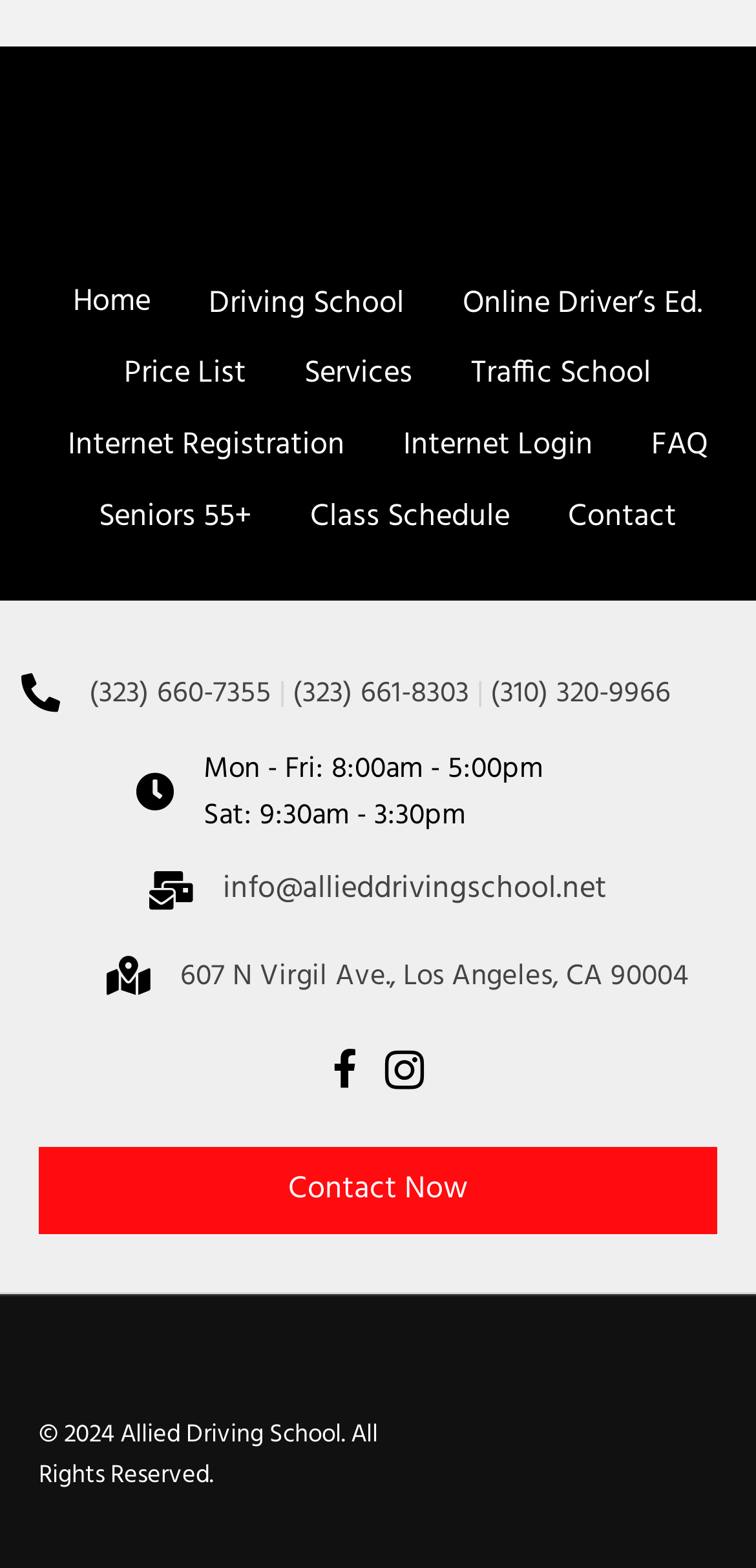Locate the bounding box coordinates of the element's region that should be clicked to carry out the following instruction: "Send an email to info@allieddrivingschool.net". The coordinates need to be four float numbers between 0 and 1, i.e., [left, top, right, bottom].

[0.295, 0.551, 0.803, 0.583]